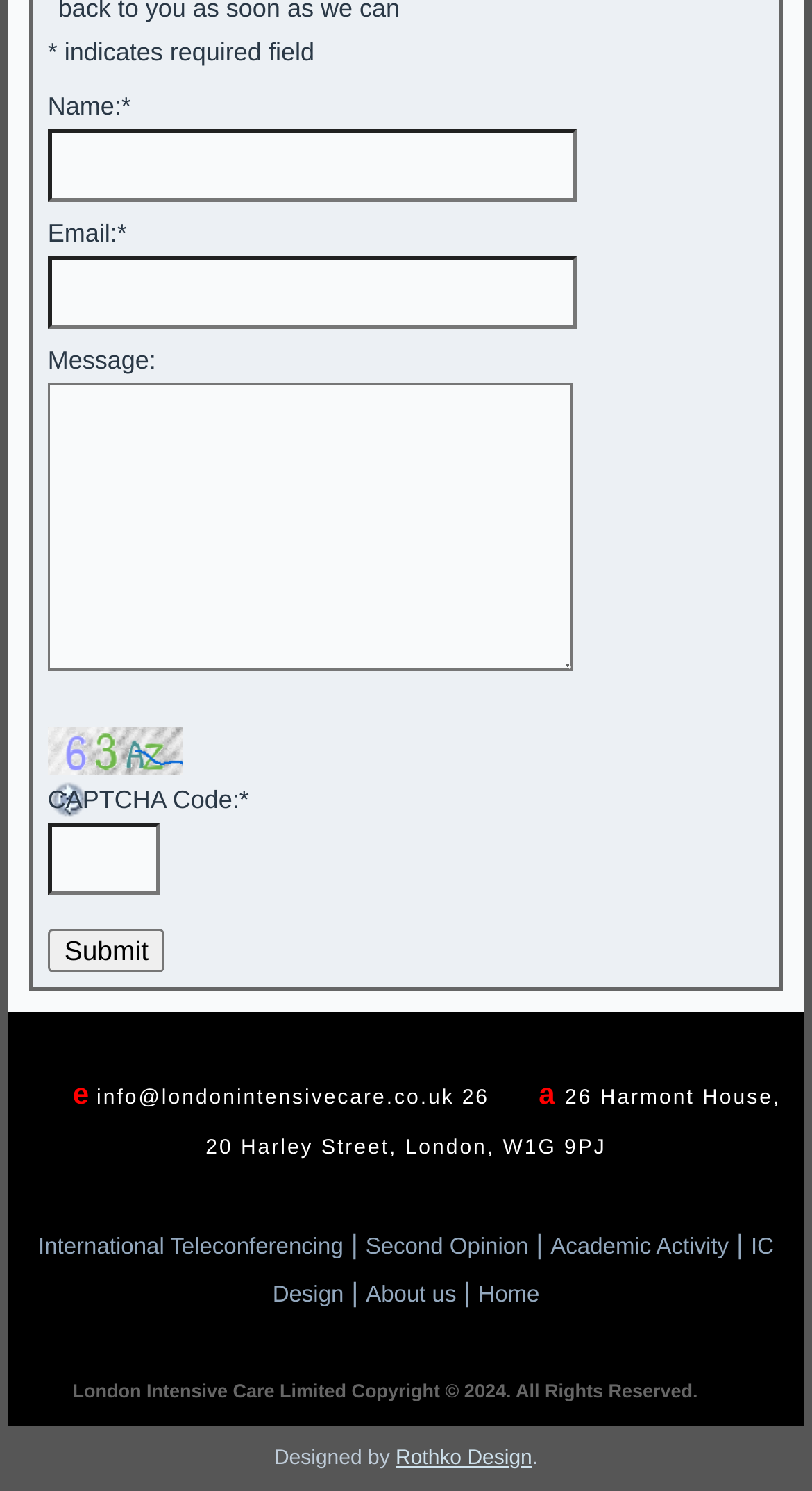Please specify the bounding box coordinates of the element that should be clicked to execute the given instruction: 'Write your message'. Ensure the coordinates are four float numbers between 0 and 1, expressed as [left, top, right, bottom].

[0.059, 0.258, 0.705, 0.45]